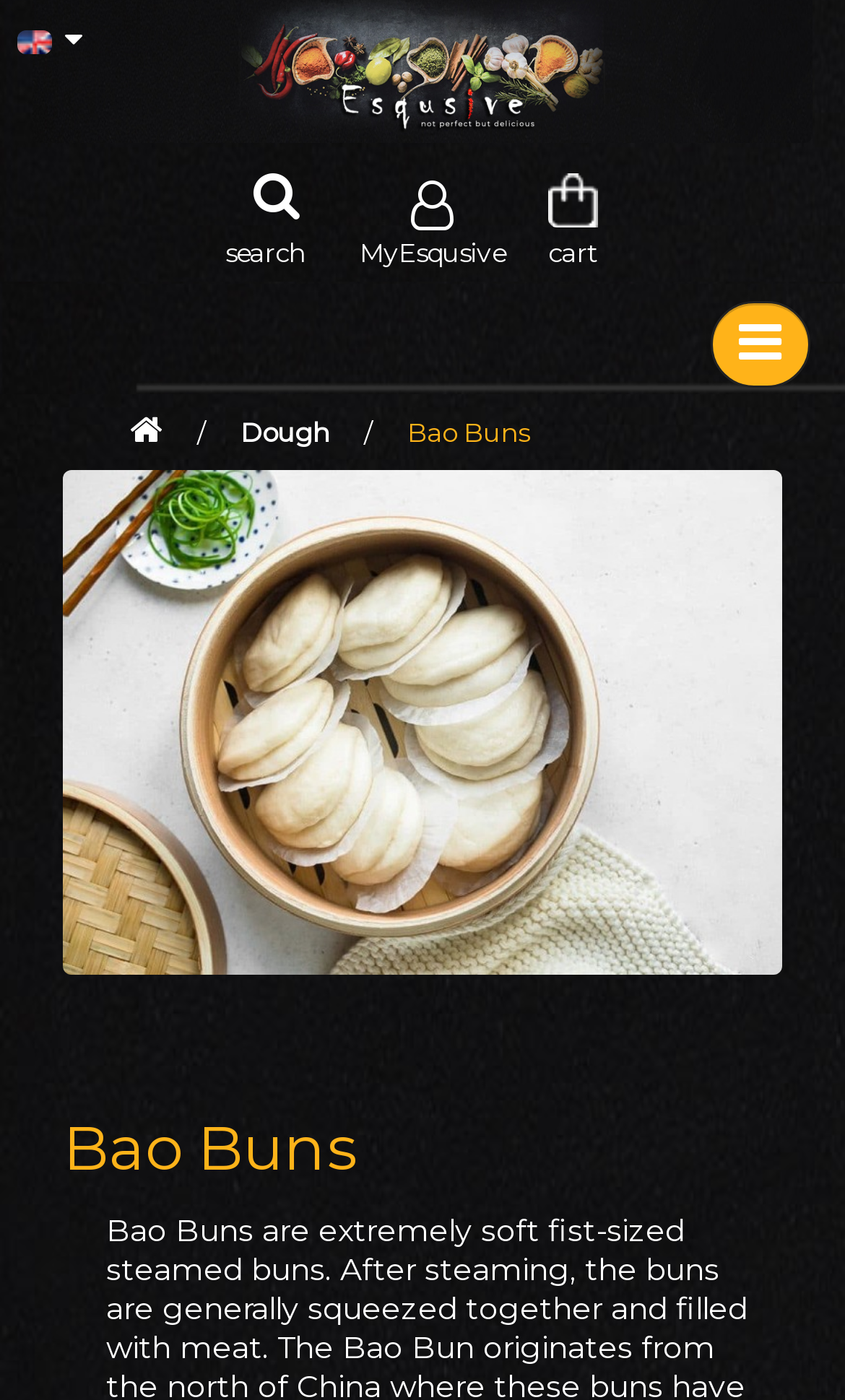How many navigation links are there?
Look at the image and respond with a single word or a short phrase.

4